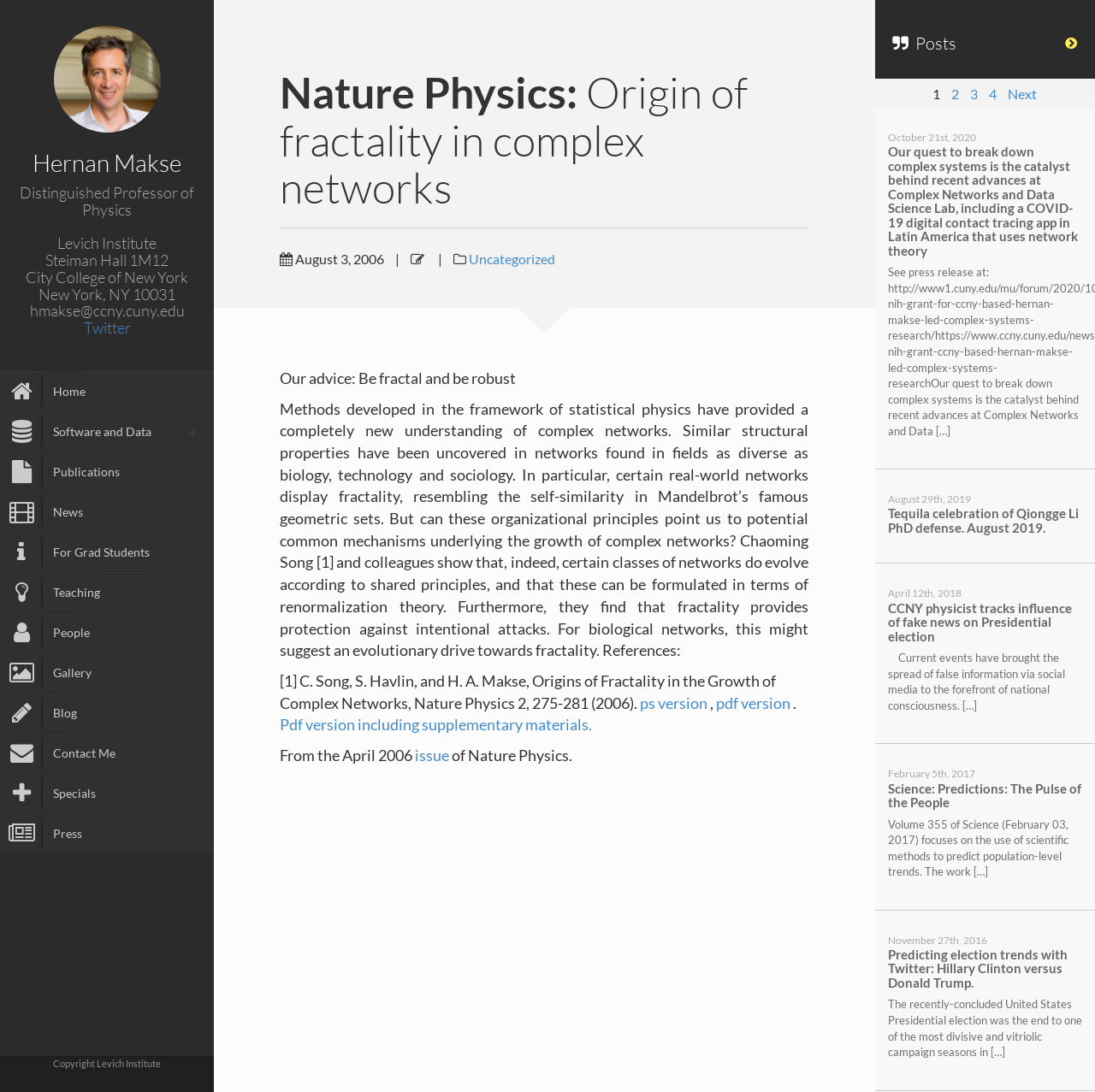Using the details in the image, give a detailed response to the question below:
Who is the author of the webpage?

The author of the webpage is Hernan Makse, which can be inferred from the heading 'Hernan Makse' and the link 'Hernan Makse' at the top of the webpage, indicating that the webpage belongs to him.